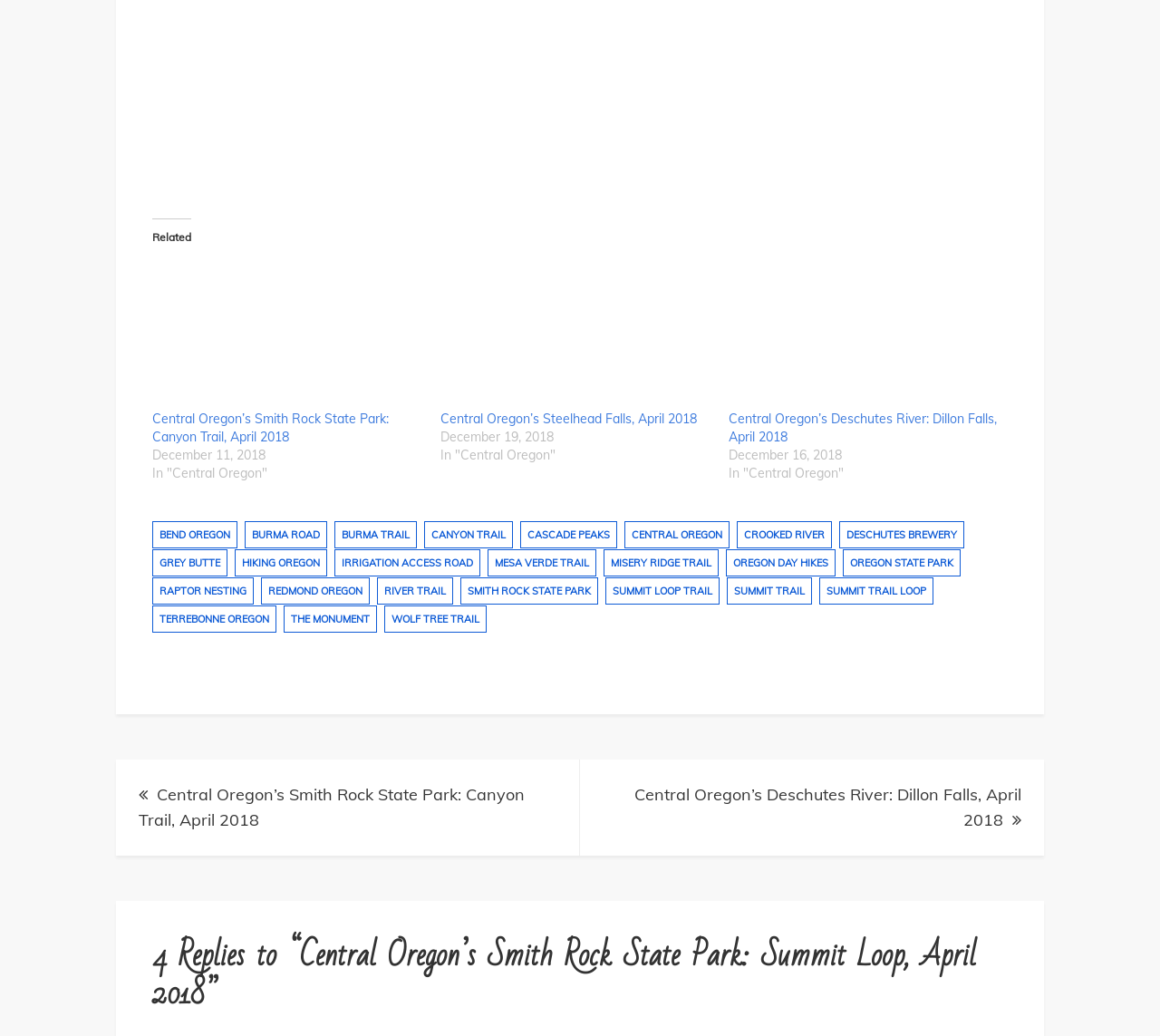Show me the bounding box coordinates of the clickable region to achieve the task as per the instruction: "view 10 Arguments for Legalizing Euthanasia".

None